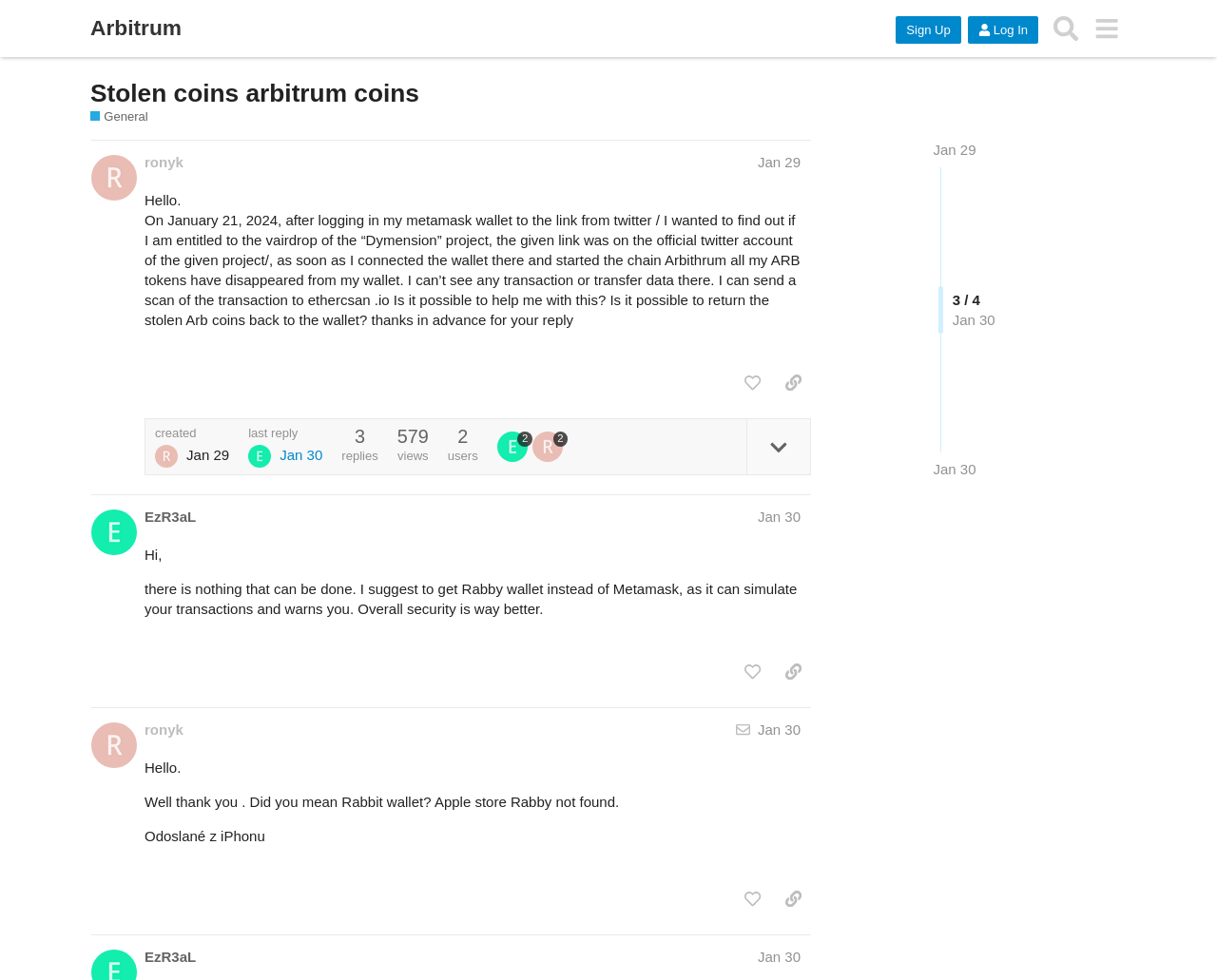Explain the webpage in detail, including its primary components.

This webpage appears to be a forum or discussion board, specifically a page within the "General" category of the "Arbitrum" community. At the top of the page, there is a header section with links to "Arbitrum", "Sign Up", "Log In", "Search", and a menu button. Below the header, there is a heading that reads "Stolen coins arbitrum coins" with a link to the same title.

The main content of the page consists of three posts, each with its own region and heading. The first post, labeled "post #1 by @ronyk", has a heading with the username "ronyk" and the date "Jan 29". The post contains a lengthy text describing an issue with stolen ARB tokens from a wallet. There are also buttons to "like this post" and "copy a link to this post to clipboard".

The second post, labeled "post #2 by @EzR3aL", has a heading with the username "EzR3aL" and the date "Jan 30". The post contains a short text suggesting the use of Rabby wallet instead of Metamask for better security. There are also buttons to "like this post" and "copy a link to this post to clipboard".

The third post, labeled "post #3 by @ronyk", has a heading with the username "ronyk" and the date "Jan 30". The post contains a text responding to the previous post, asking if the user meant Rabbit wallet instead of Rabby. There are also buttons to "like this post" and "copy a link to this post to clipboard".

Throughout the page, there are various links, buttons, and images, including icons for liking and copying links, as well as images for the users' avatars. The overall layout is organized, with clear headings and concise text, making it easy to navigate and read the posts.